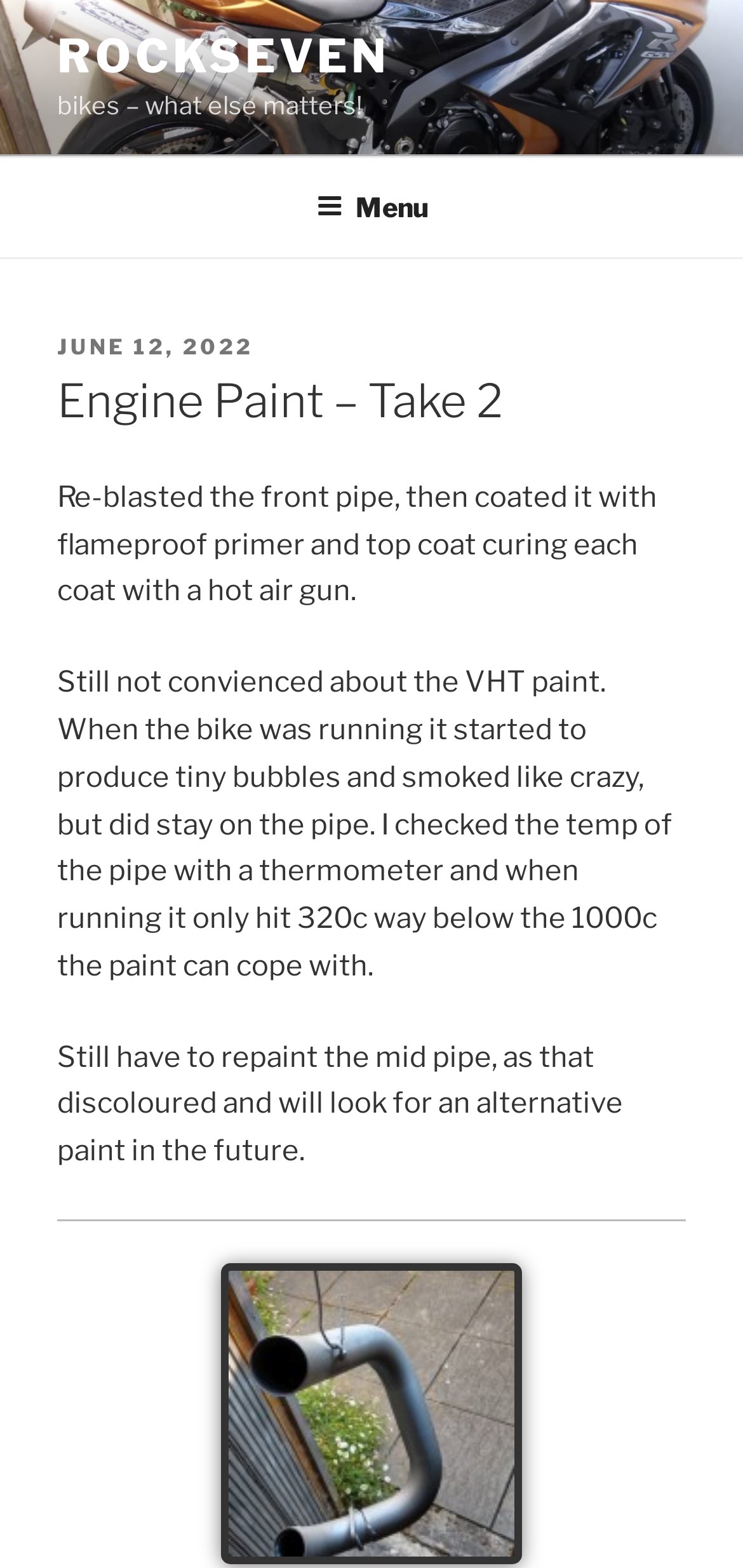What is the purpose of the hot air gun?
Respond to the question with a single word or phrase according to the image.

Curing the paint